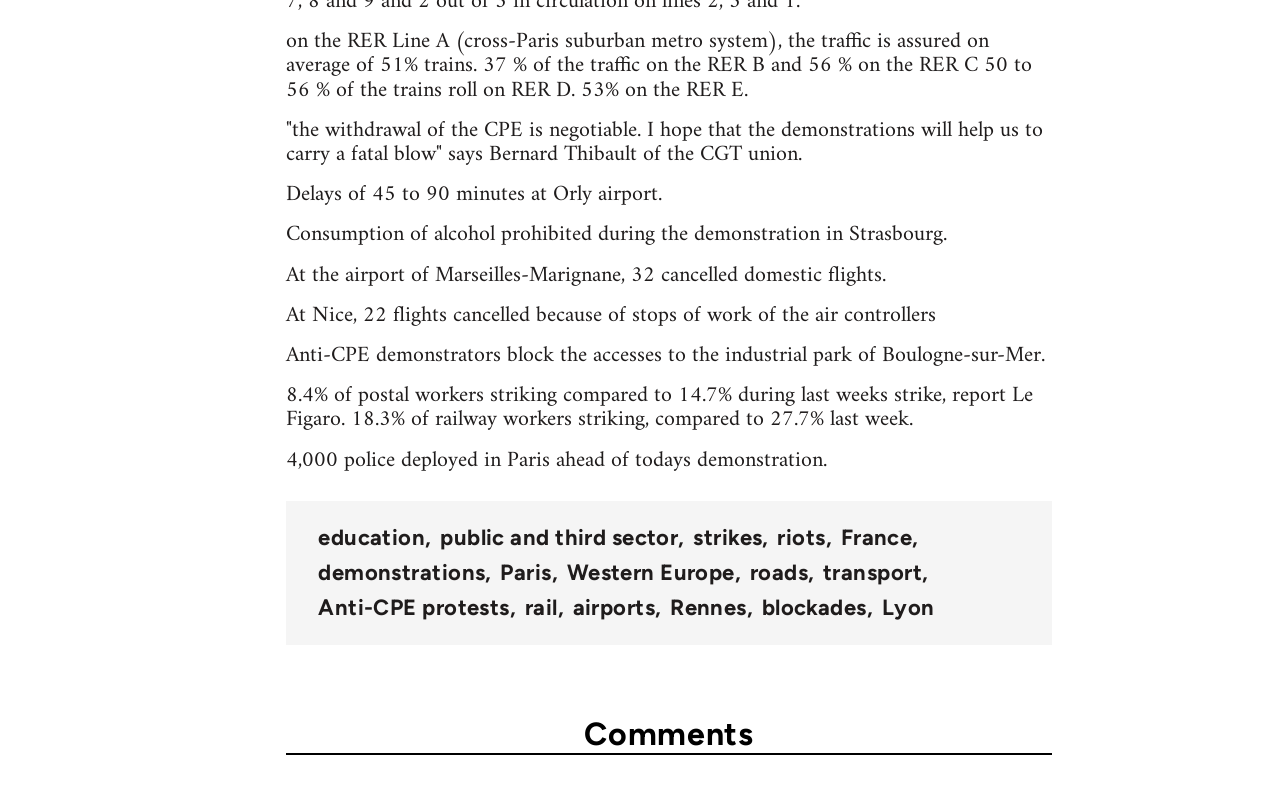Determine the bounding box coordinates of the element's region needed to click to follow the instruction: "click on the link 'France'". Provide these coordinates as four float numbers between 0 and 1, formatted as [left, top, right, bottom].

[0.657, 0.65, 0.713, 0.682]